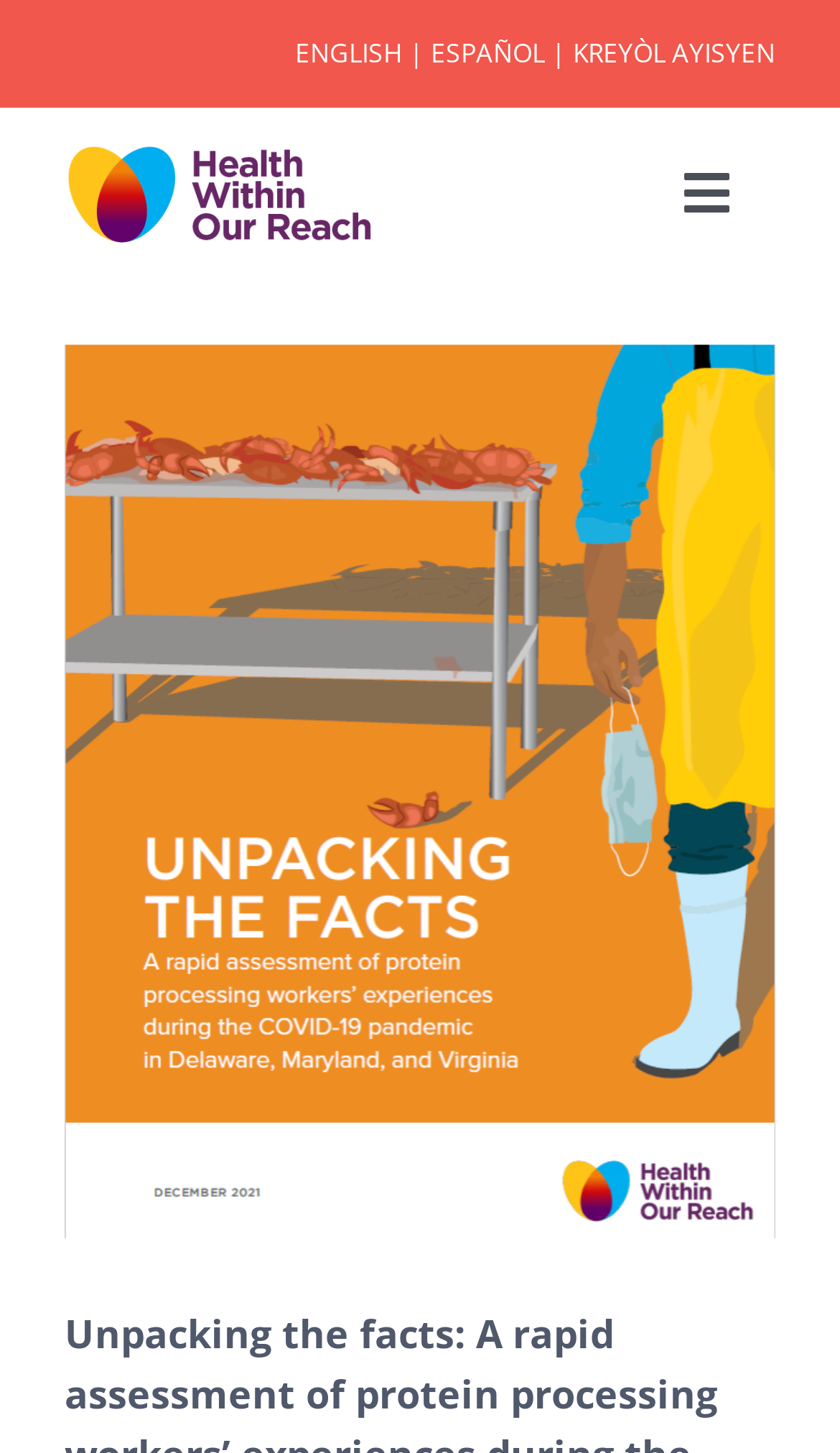Provide a one-word or one-phrase answer to the question:
What is the logo of the organization?

Health Within Our Reach Logo